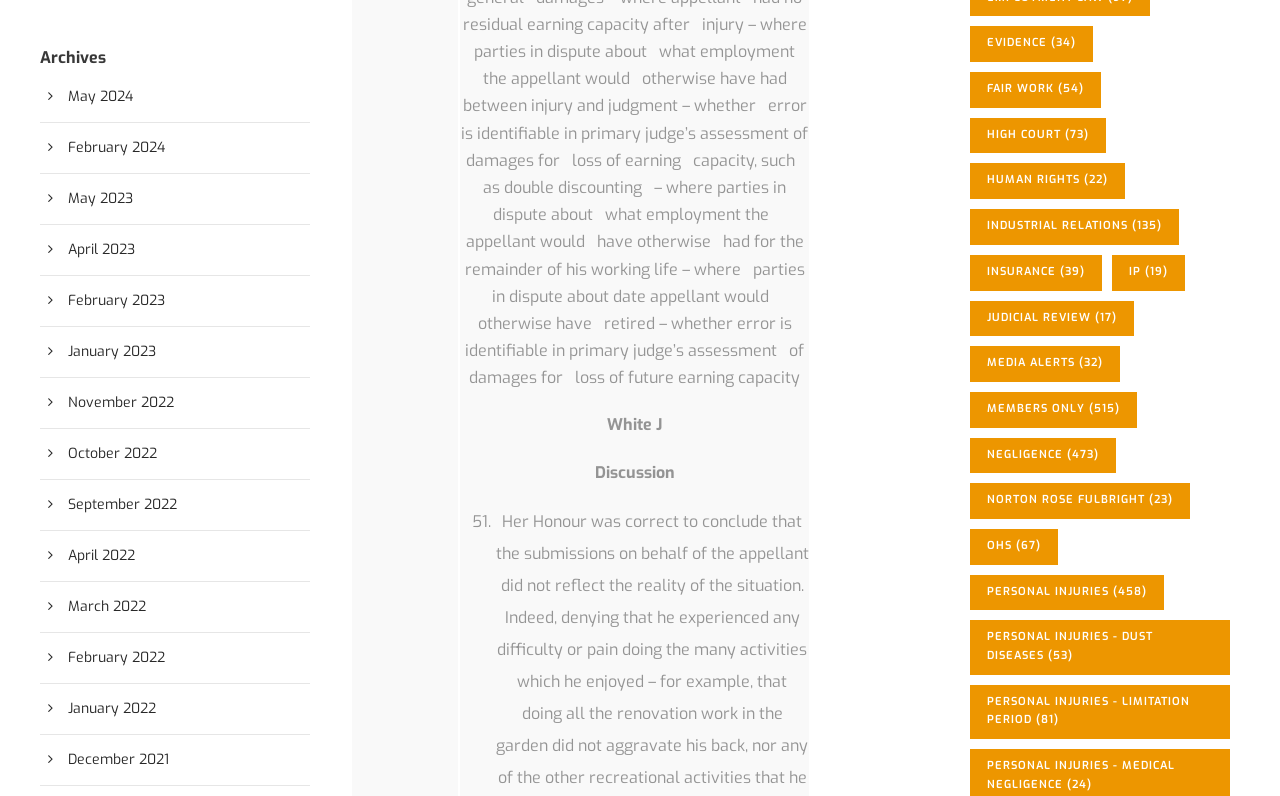Show the bounding box coordinates of the element that should be clicked to complete the task: "View the article about Tips To Lose Man Boobs".

None